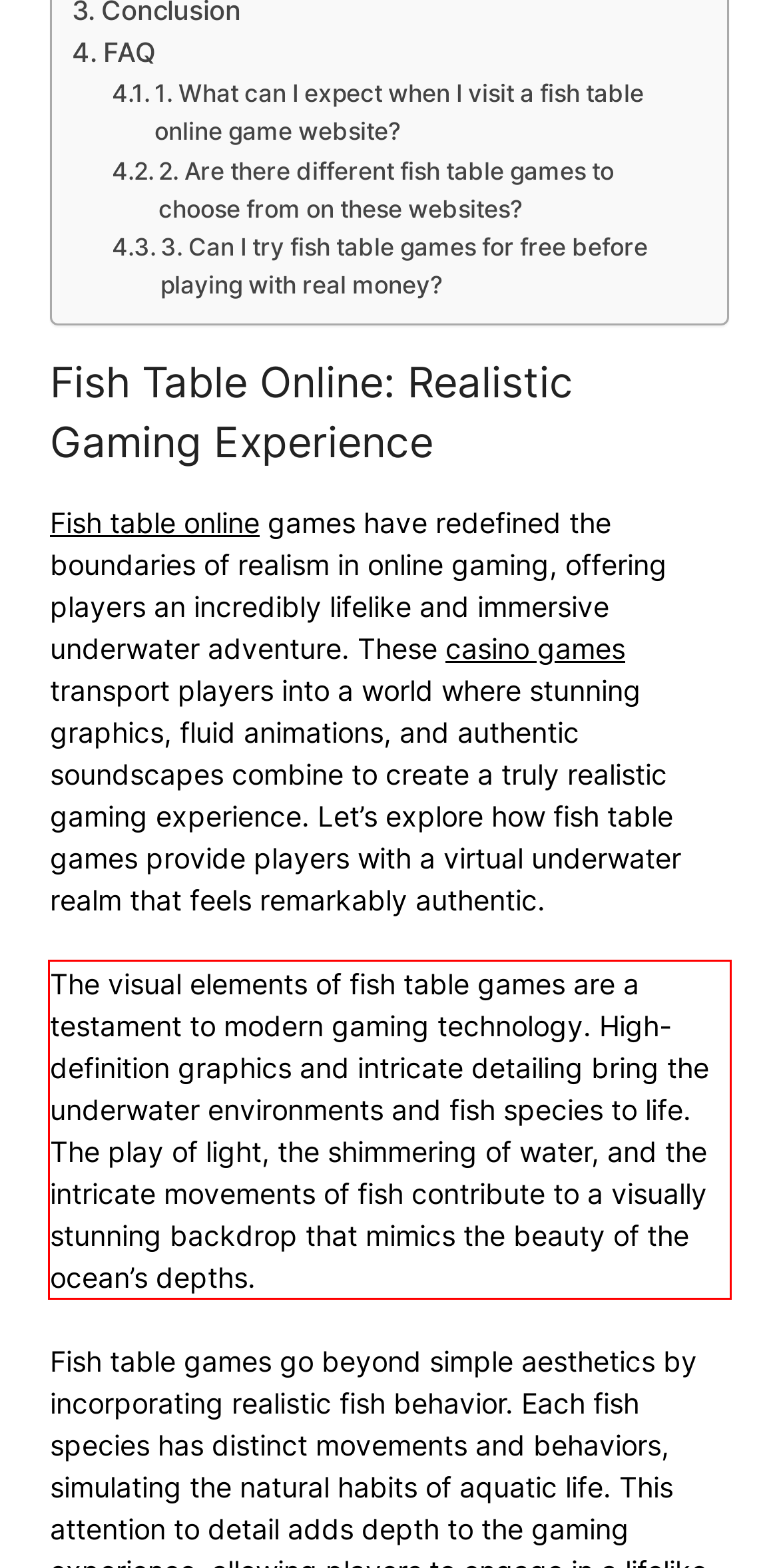Please examine the screenshot of the webpage and read the text present within the red rectangle bounding box.

The visual elements of fish table games are a testament to modern gaming technology. High-definition graphics and intricate detailing bring the underwater environments and fish species to life. The play of light, the shimmering of water, and the intricate movements of fish contribute to a visually stunning backdrop that mimics the beauty of the ocean’s depths.